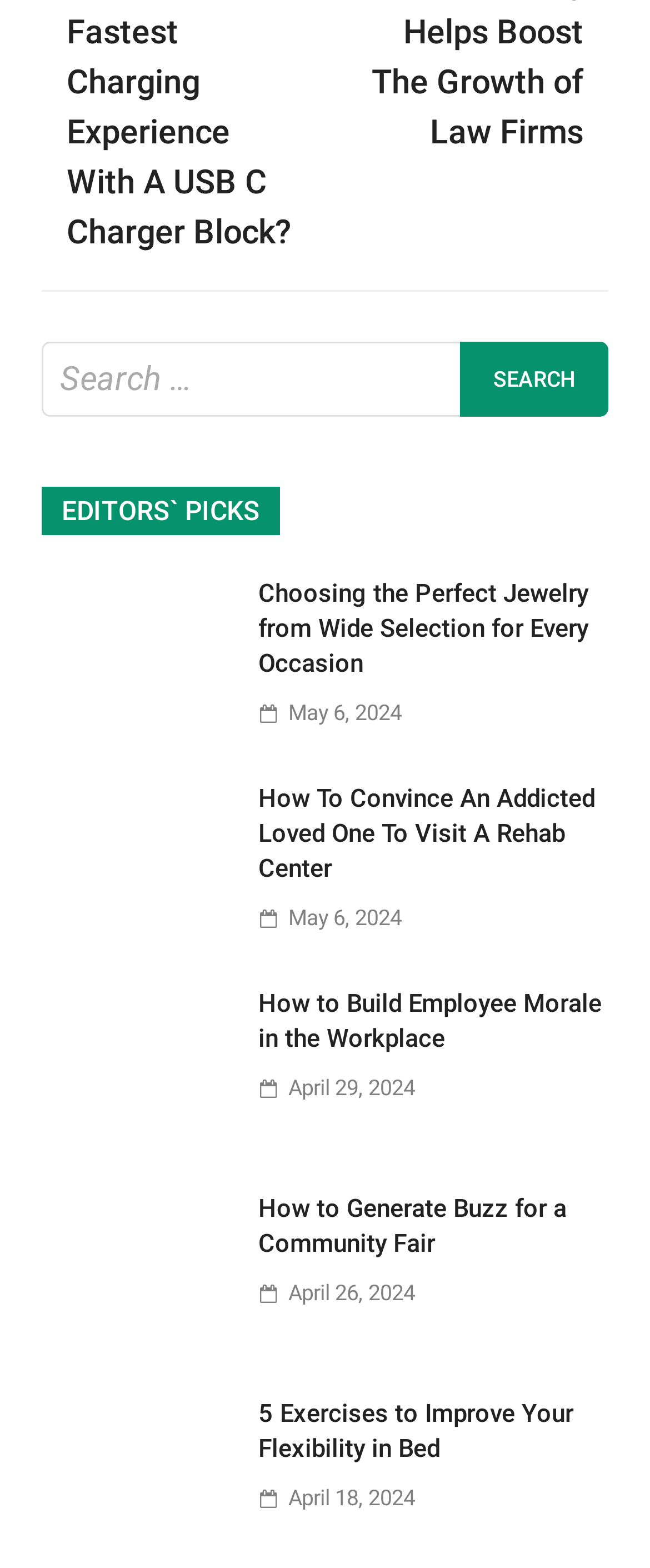Please locate the bounding box coordinates of the element's region that needs to be clicked to follow the instruction: "View 'How to Build Employee Morale in the Workplace'". The bounding box coordinates should be provided as four float numbers between 0 and 1, i.e., [left, top, right, bottom].

[0.397, 0.629, 0.936, 0.674]